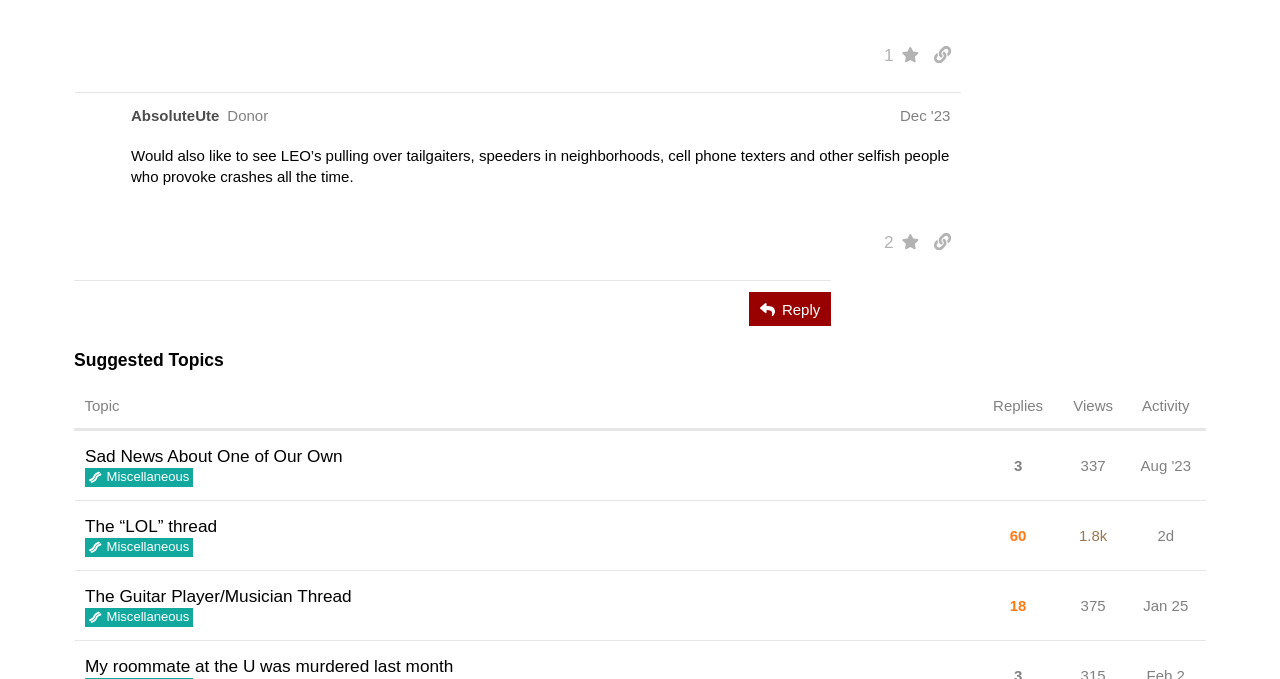Look at the image and answer the question in detail:
How many replies does the topic 'The “LOL” thread' have?

I found the topic 'The “LOL” thread' in the suggested topics section and looked at the gridcell below it, which contains a button 'This topic has 60 replies with an extremely high like to post ratio', indicating that the topic has 60 replies.